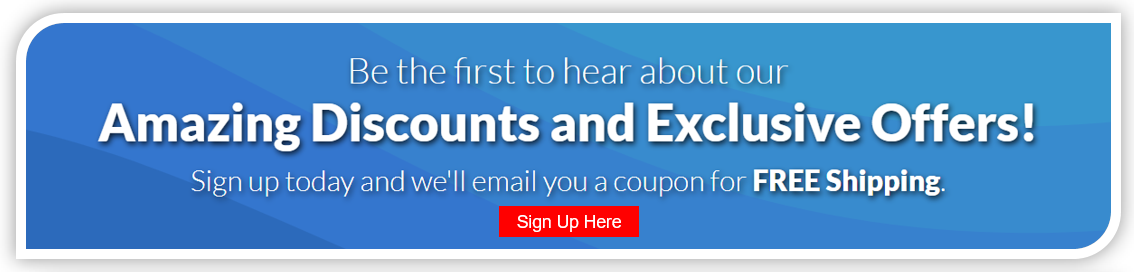Describe every significant element in the image thoroughly.

The image features a vibrant banner promoting an email sign-up offer for LTD Commodities. The background is a rich blue gradient that conveys a sense of urgency and excitement about upcoming deals. Bold white text announces, "Be the first to hear about our Amazing Discounts and Exclusive Offers!" Underneath, a smaller line encourages users to sign up and promises a coupon for free shipping, highlighting the benefits of joining their mailing list. A prominent red button labeled "Sign Up Here" draws attention, inviting viewers to take action and not miss out on these enticing offers.